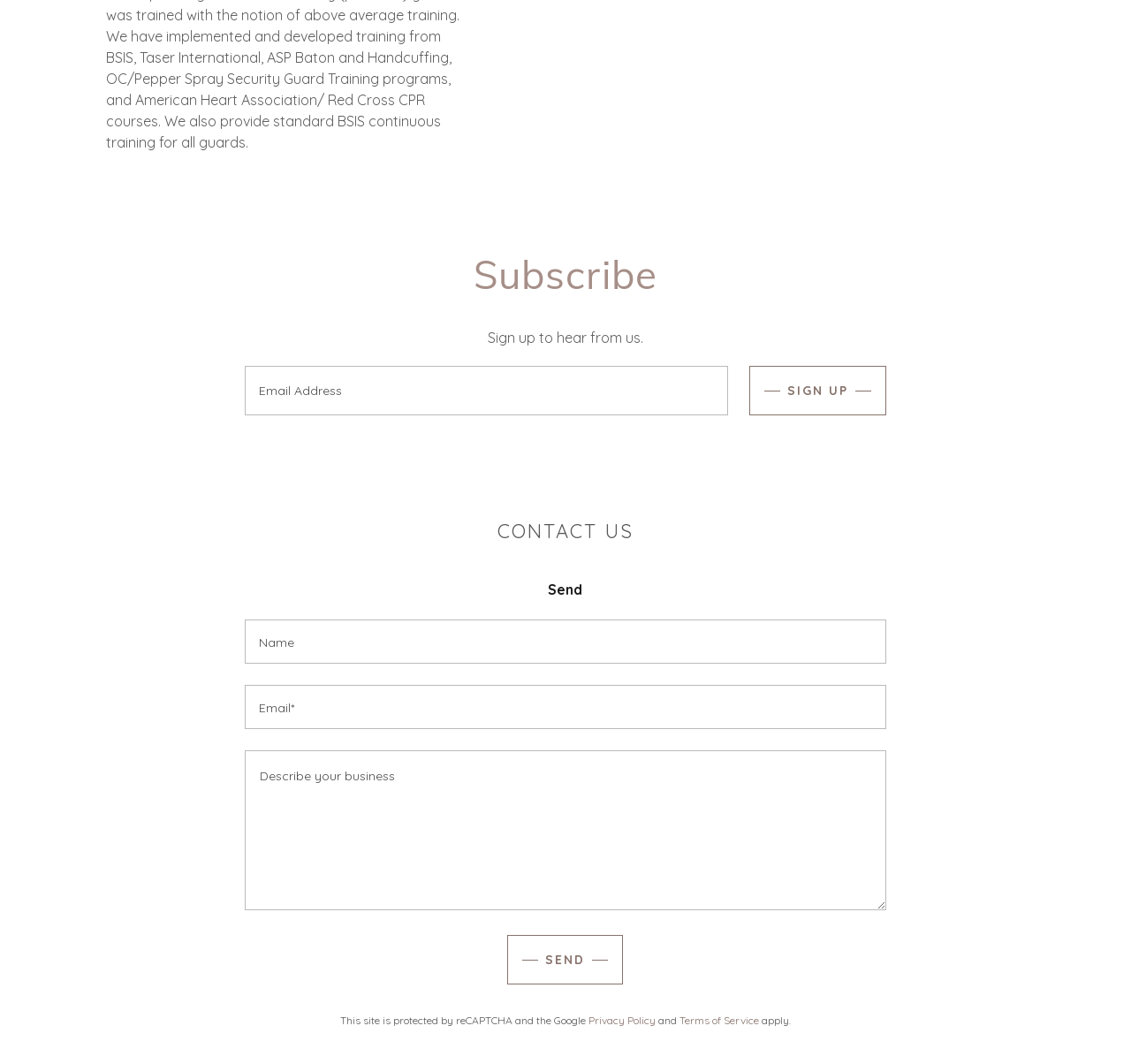What is the purpose of the 'SEND' button?
Please answer the question as detailed as possible based on the image.

The 'SEND' button is located below the textboxes in the 'CONTACT US' section, which suggests that it is used to send a message or inquiry to the website.